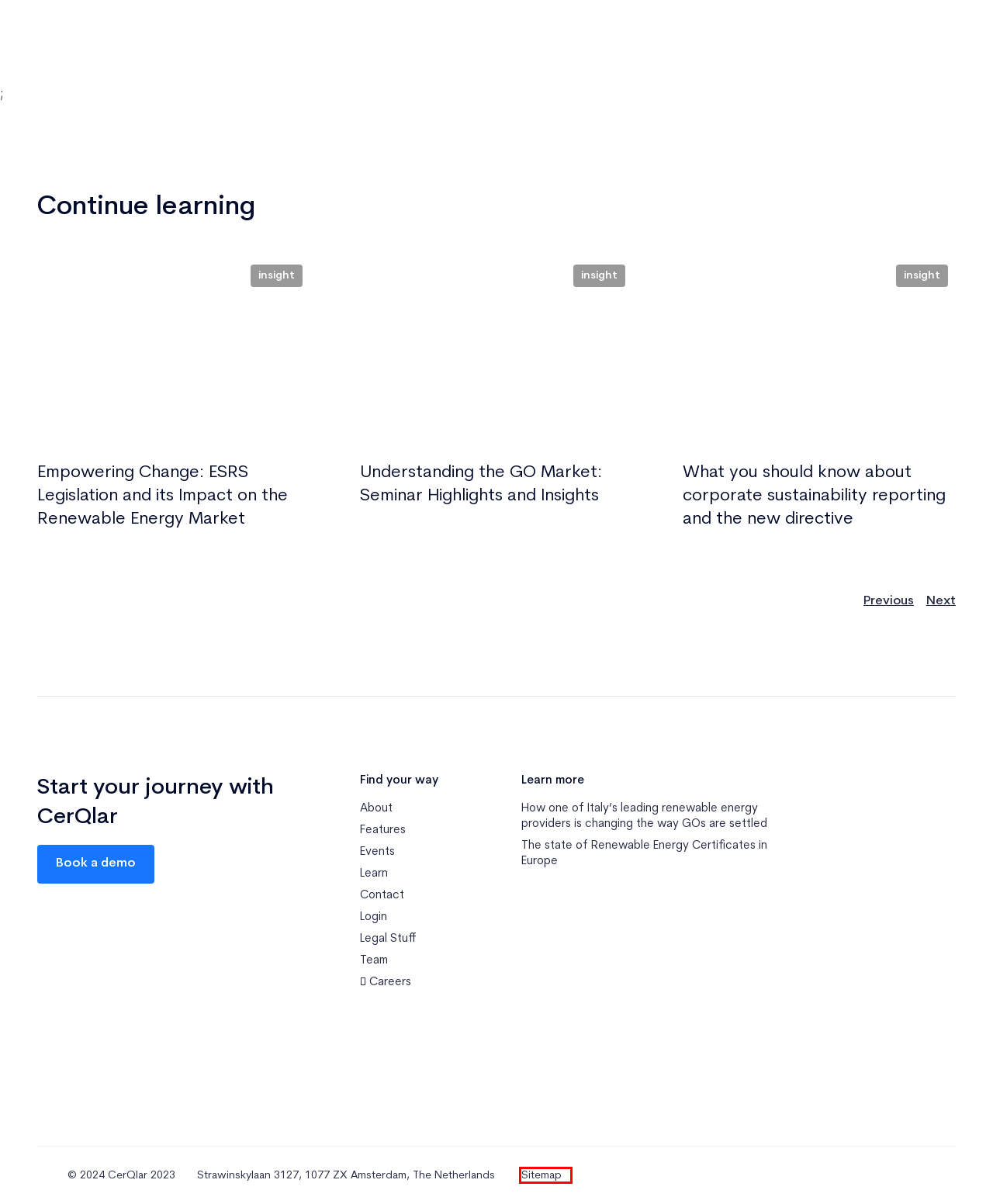You have a screenshot showing a webpage with a red bounding box around a UI element. Choose the webpage description that best matches the new page after clicking the highlighted element. Here are the options:
A. Legal & Security Stuff Page - CerQlar
B. The CerQlar Team
C. Careers - CerQlar
D. Ebook - How Alperia Transforms GO Certificate Settlements
E. ESRS Legislation and its Impact on the Renewable Energy Market
F. Sitemap - CerQlar
G. Events - CerQlar
H. CerQlar is now SOC 2 compliant - CerQlar

F